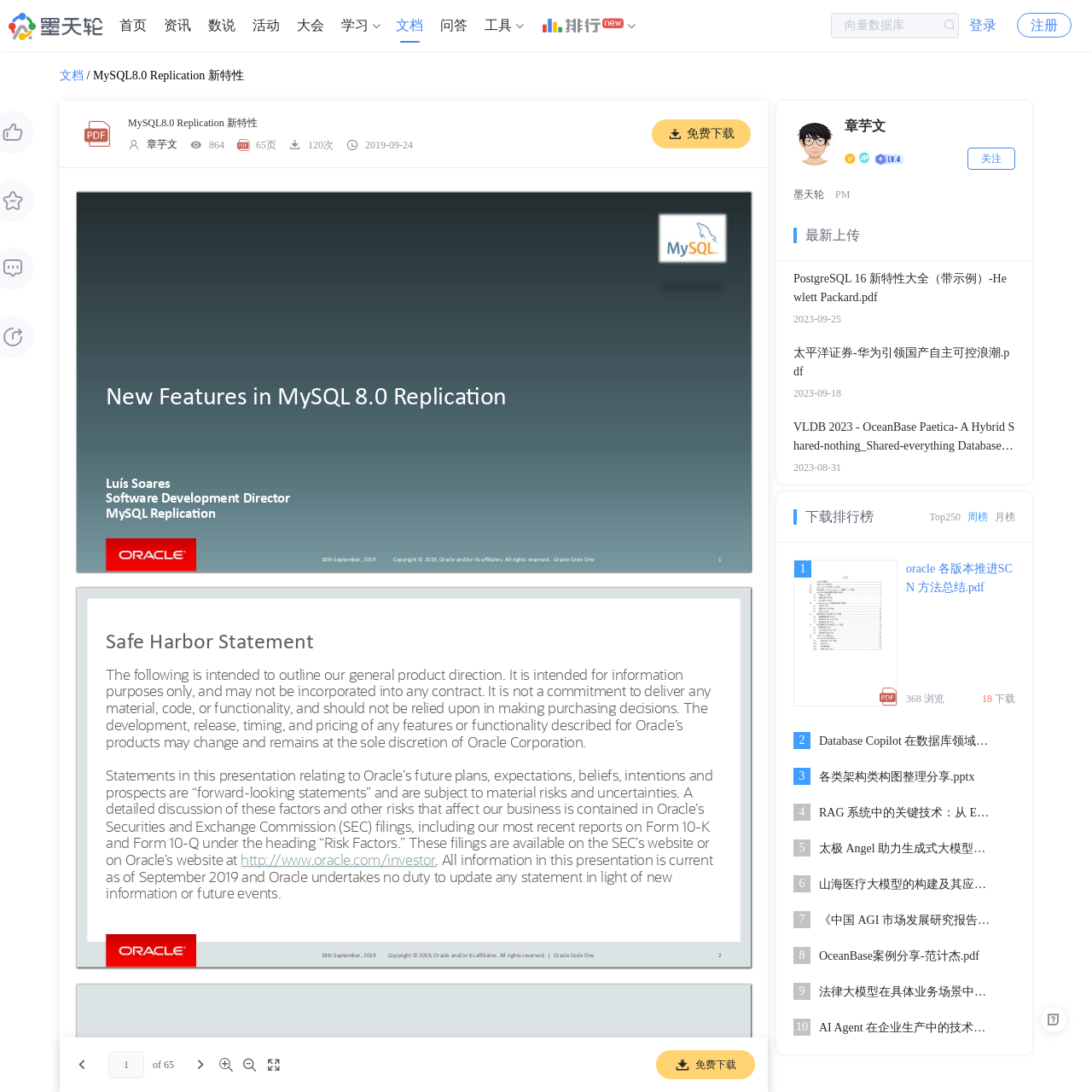Find the bounding box of the UI element described as follows: "5 太极 Angel 助力生成式大模型高效落地-刘凯.pdf".

[0.711, 0.761, 0.945, 0.794]